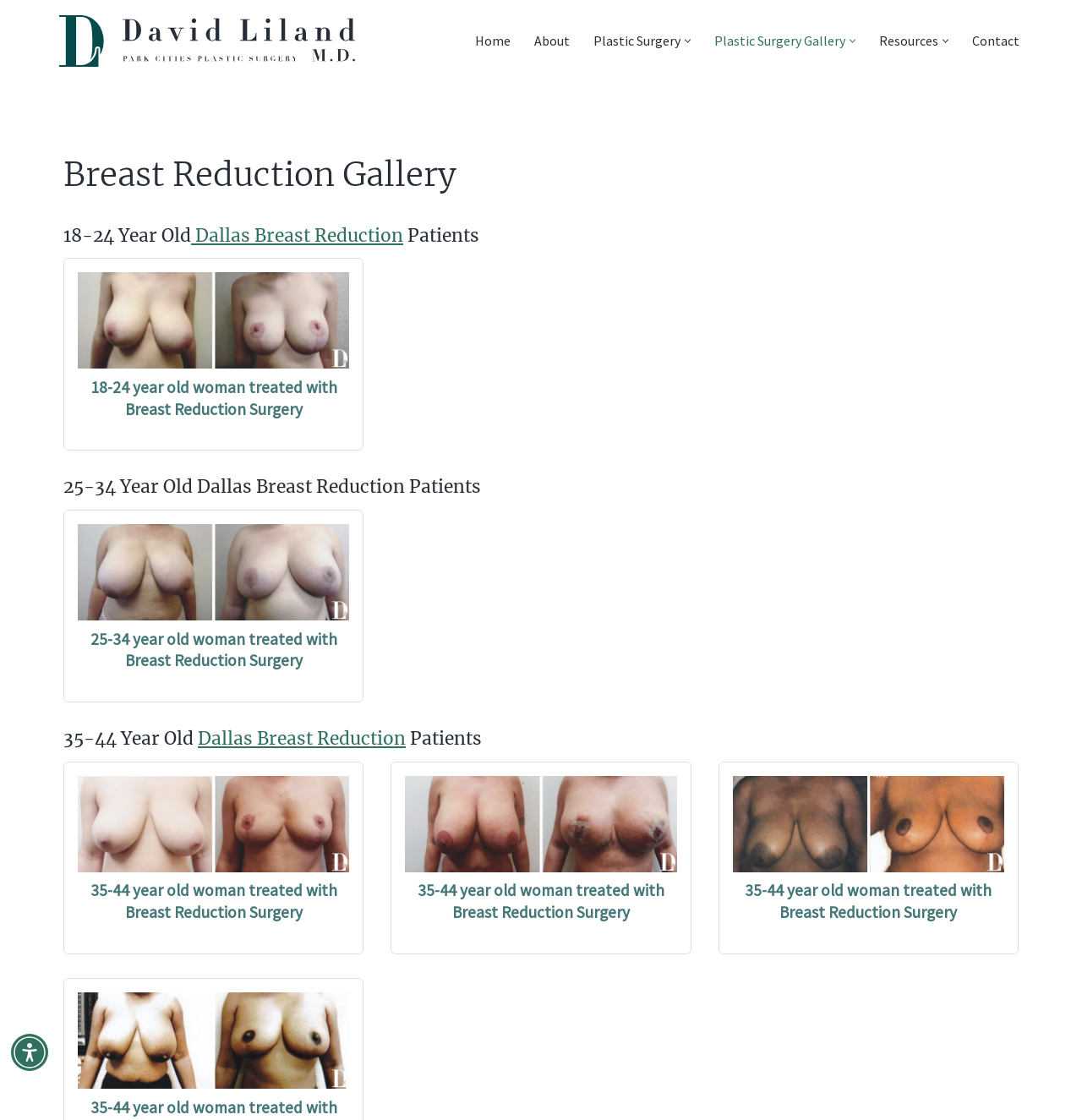By analyzing the image, answer the following question with a detailed response: How many images are present in the webpage?

There are six images on the webpage, each showcasing a breast reduction surgery result, with three images in the first age group, one image in the second age group, and two images in the third age group.